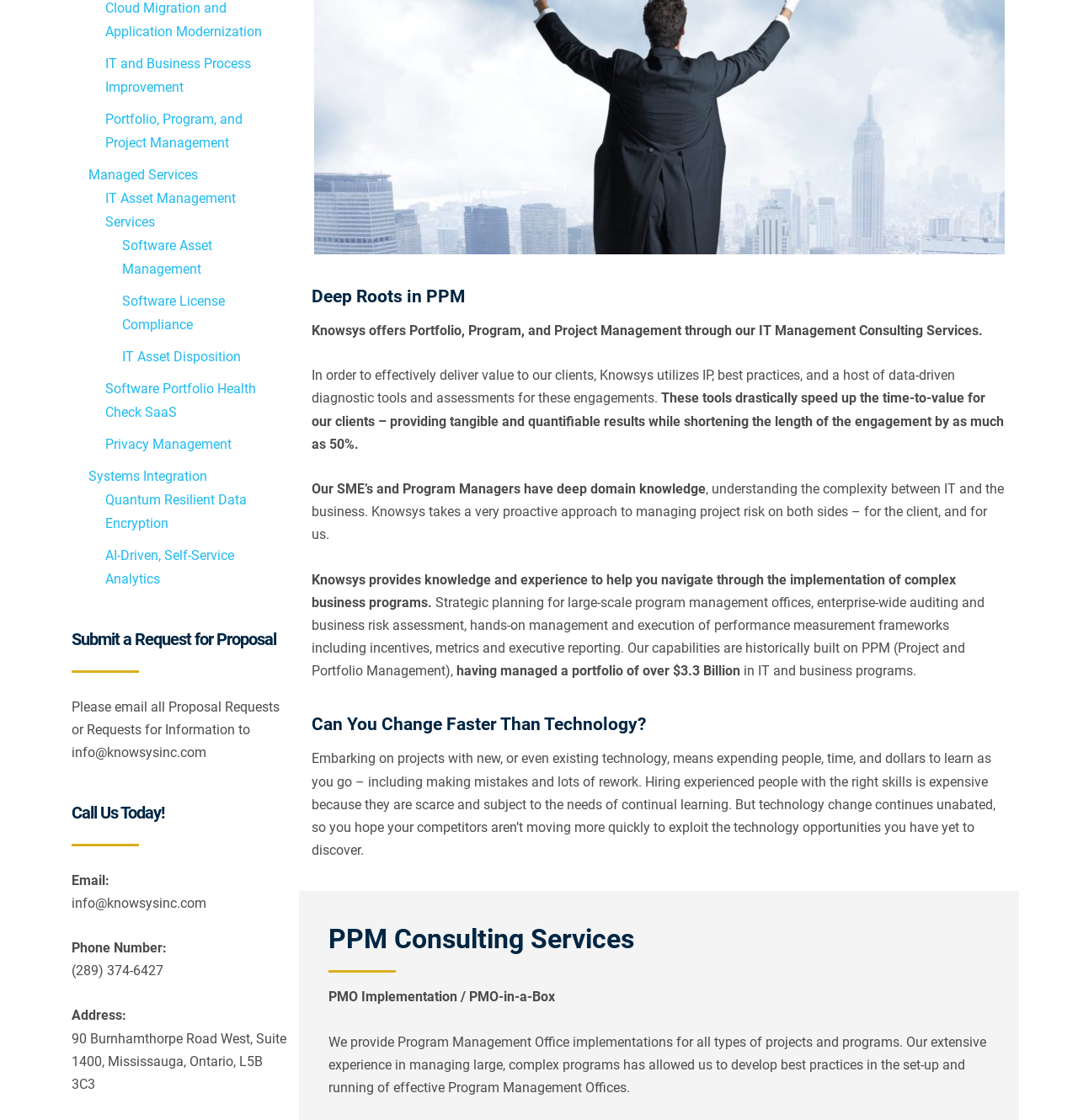Based on the provided description, "Quantum Resilient Data Encryption", find the bounding box of the corresponding UI element in the screenshot.

[0.098, 0.439, 0.229, 0.474]